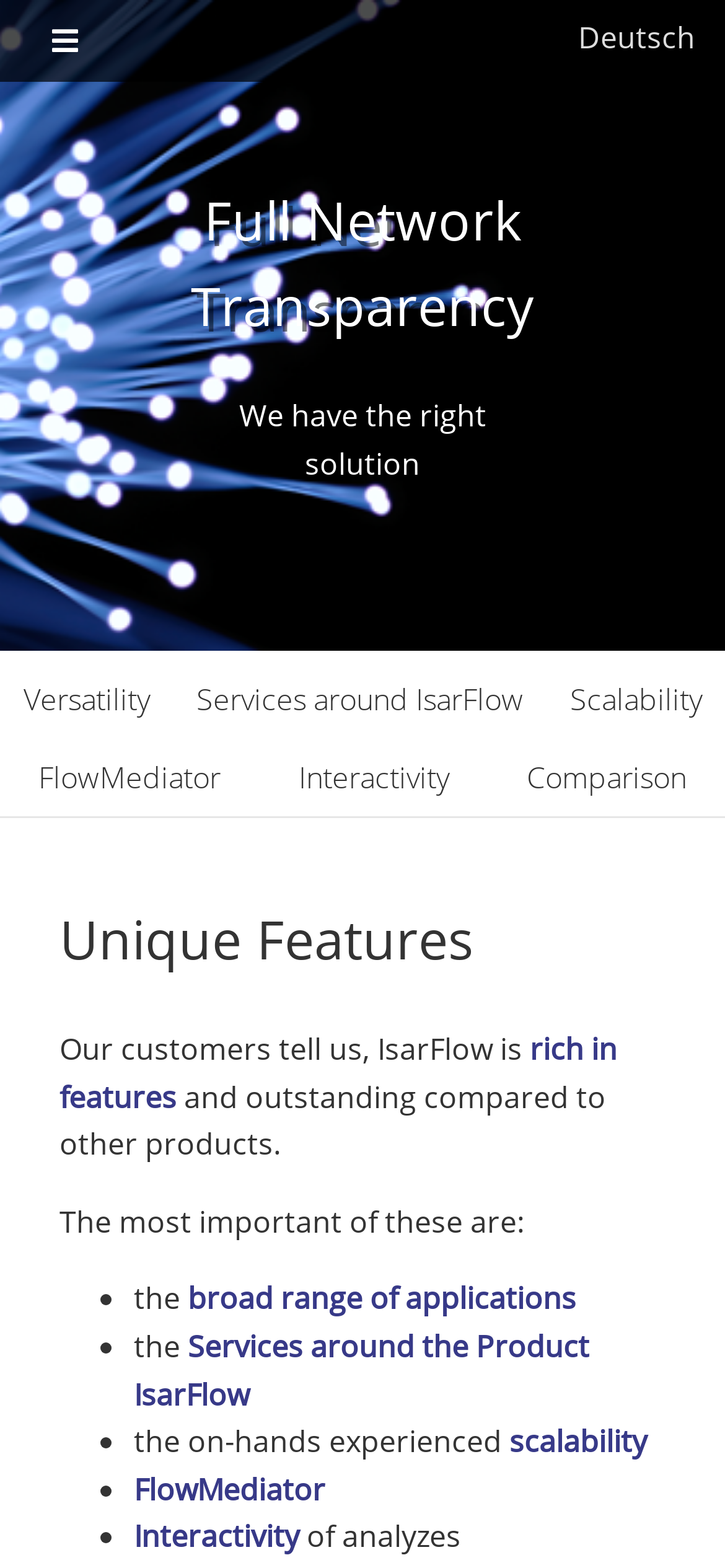Find the bounding box coordinates of the element's region that should be clicked in order to follow the given instruction: "Explore Interactivity". The coordinates should consist of four float numbers between 0 and 1, i.e., [left, top, right, bottom].

[0.358, 0.471, 0.673, 0.521]